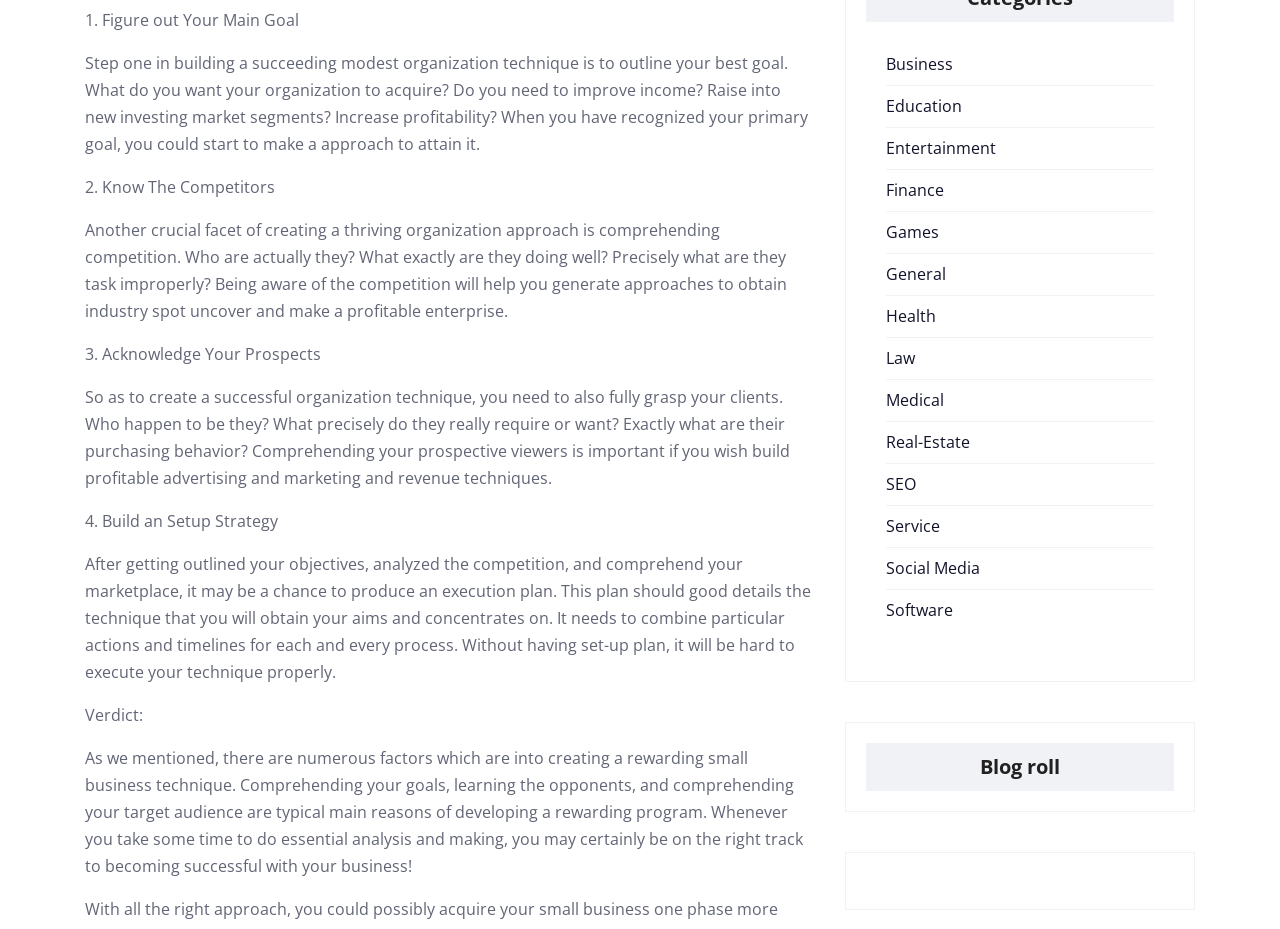How many steps are mentioned to create a successful business strategy?
Respond to the question with a well-detailed and thorough answer.

There are four steps mentioned to create a successful business strategy, which are figure out your main goal, know the competitors, acknowledge your prospects, and build an execution strategy. These steps are mentioned in the static text elements on the webpage.